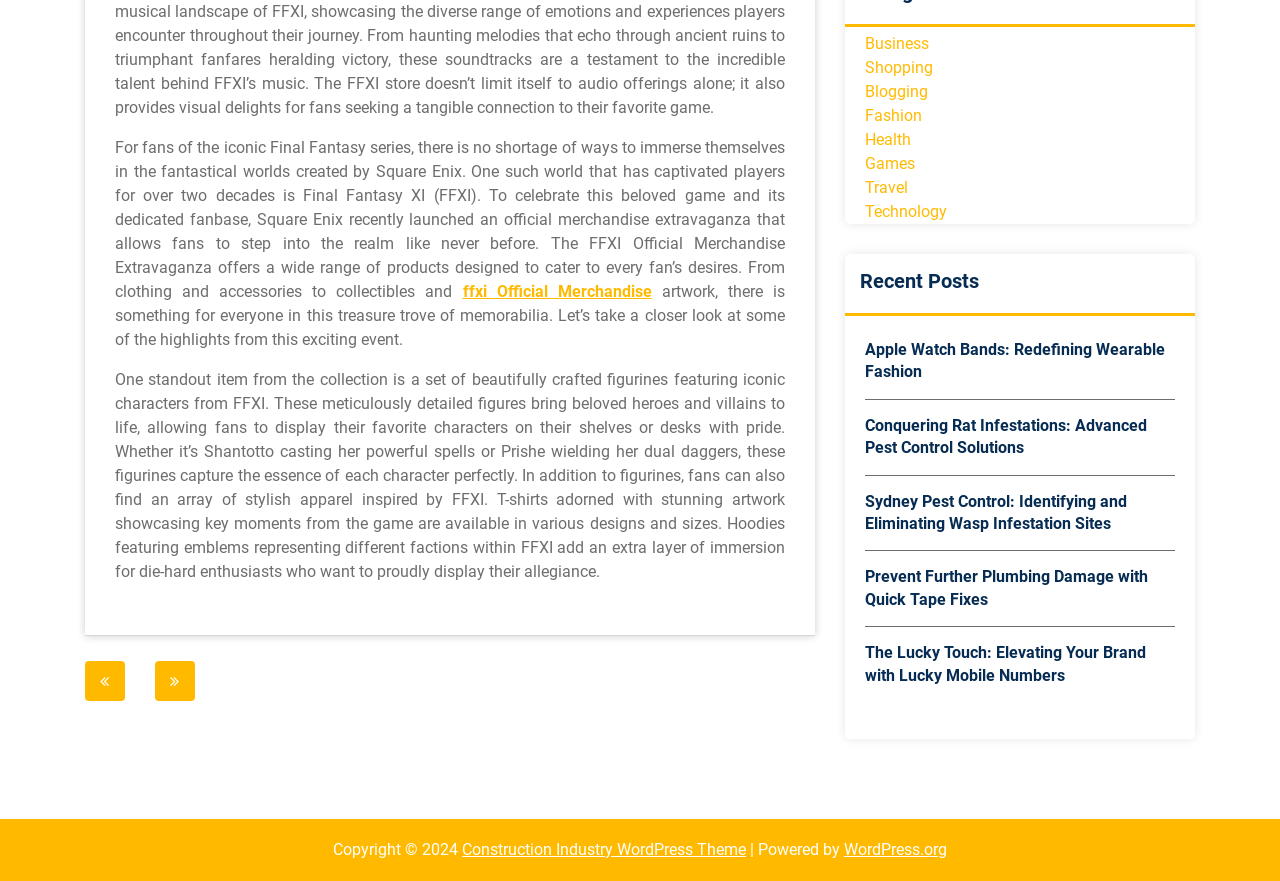Given the description of a UI element: "ffxi Official Merchandise", identify the bounding box coordinates of the matching element in the webpage screenshot.

[0.361, 0.32, 0.509, 0.341]